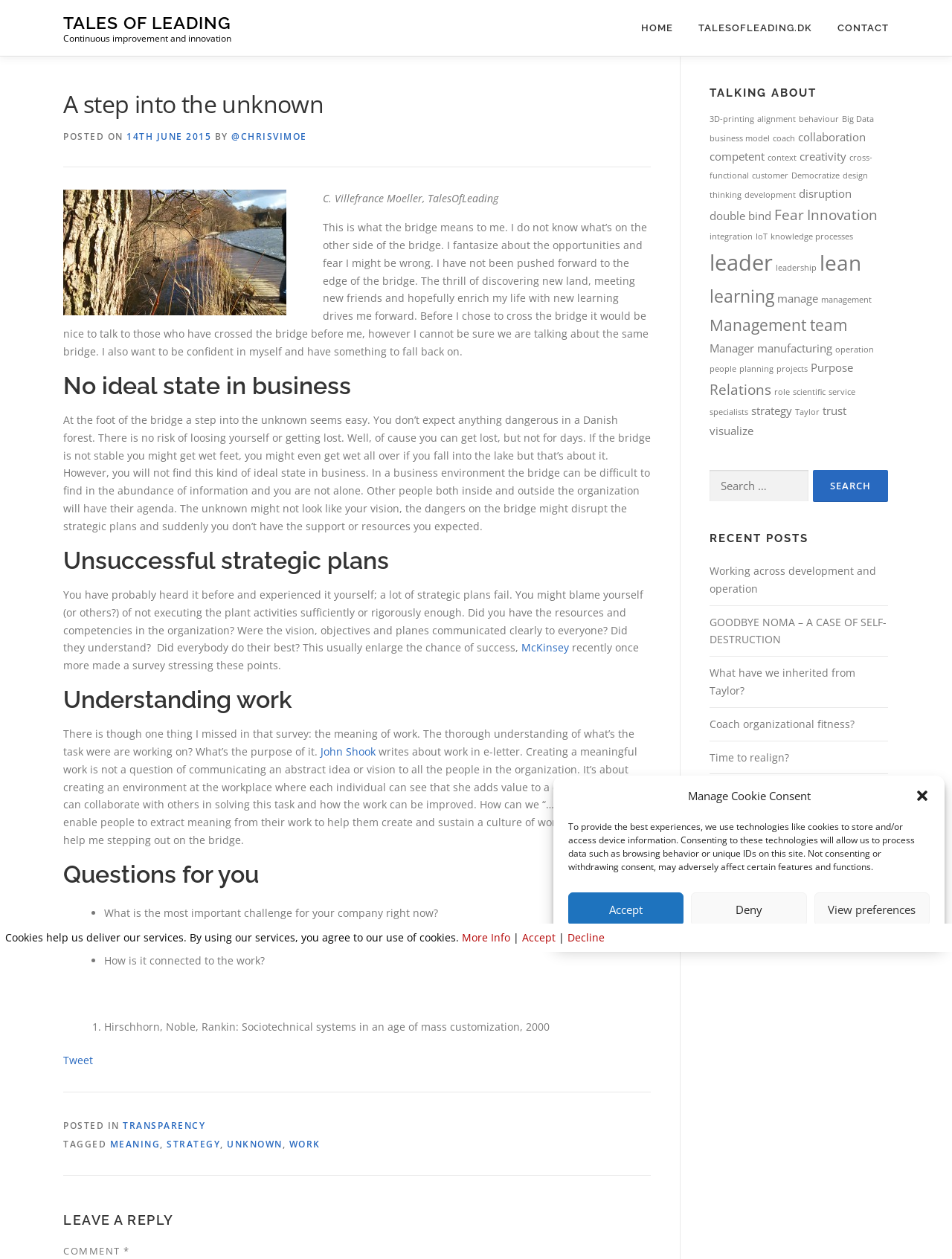Provide an in-depth caption for the contents of the webpage.

This webpage is titled "A step into the unknown – Tales Of Leading" and appears to be a blog post or article discussing leadership and innovation. At the top of the page, there is a dialog box for managing cookie consent, which includes buttons to accept, deny, or view preferences.

Below the dialog box, there is a navigation menu with links to "HOME", "TALESOFLEADING.DK", and "CONTACT". The main content of the page is an article with several headings, including "A step into the unknown", "No ideal state in business", "Unsuccessful strategic plans", "Understanding work", and "Questions for you".

The article includes several paragraphs of text, as well as an image of a bridge in early spring. The text discusses the challenges of innovation and leadership, including the importance of understanding the meaning of work and creating an environment where individuals can add value to customers.

There are also several links to external sources, including McKinsey and John Shook, as well as a list of questions for the reader to consider. At the bottom of the page, there is a footer section with links to categories such as "TRANSPARENCY", "MEANING", "STRATEGY", and "WORK".

To the right of the main content, there is a complementary section with a heading "TALKING ABOUT" and a list of links to various topics, including "3D-printing", "alignment", "behaviour", and "Big Data".